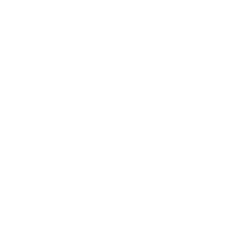What type of industries is this boot suitable for?
Analyze the image and deliver a detailed answer to the question.

The REBEL Chemitrak Specialised S3 Safety Boot is part of a range of footwear suitable for various industries, including construction and manufacturing, making it a reliable choice for workers in these fields.